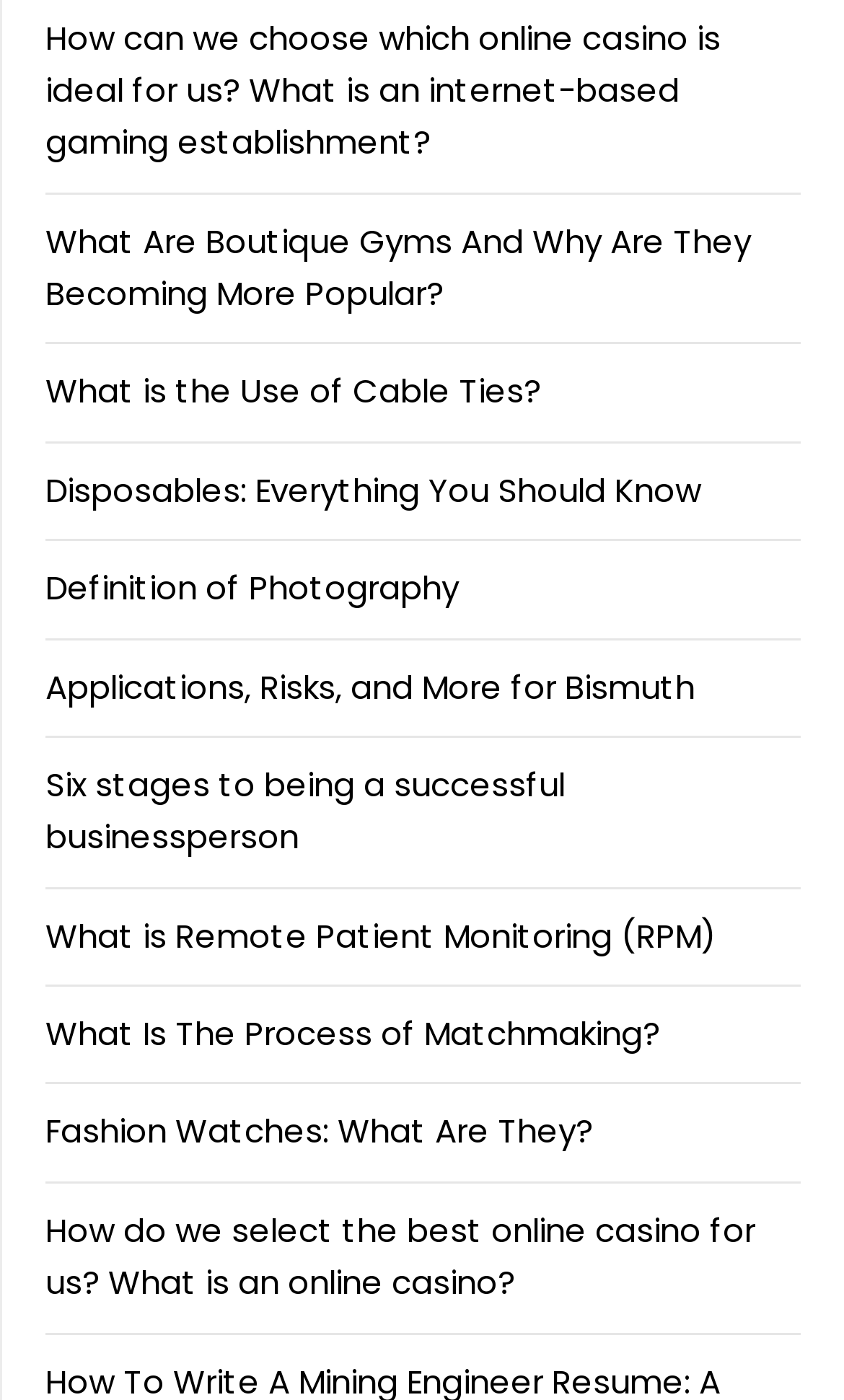What is the topic of the first link?
Please answer the question with a detailed and comprehensive explanation.

The first link on the webpage has the text 'How can we choose which online casino is ideal for us? What is an internet-based gaming establishment?' which suggests that the topic of the link is about choosing an online casino.